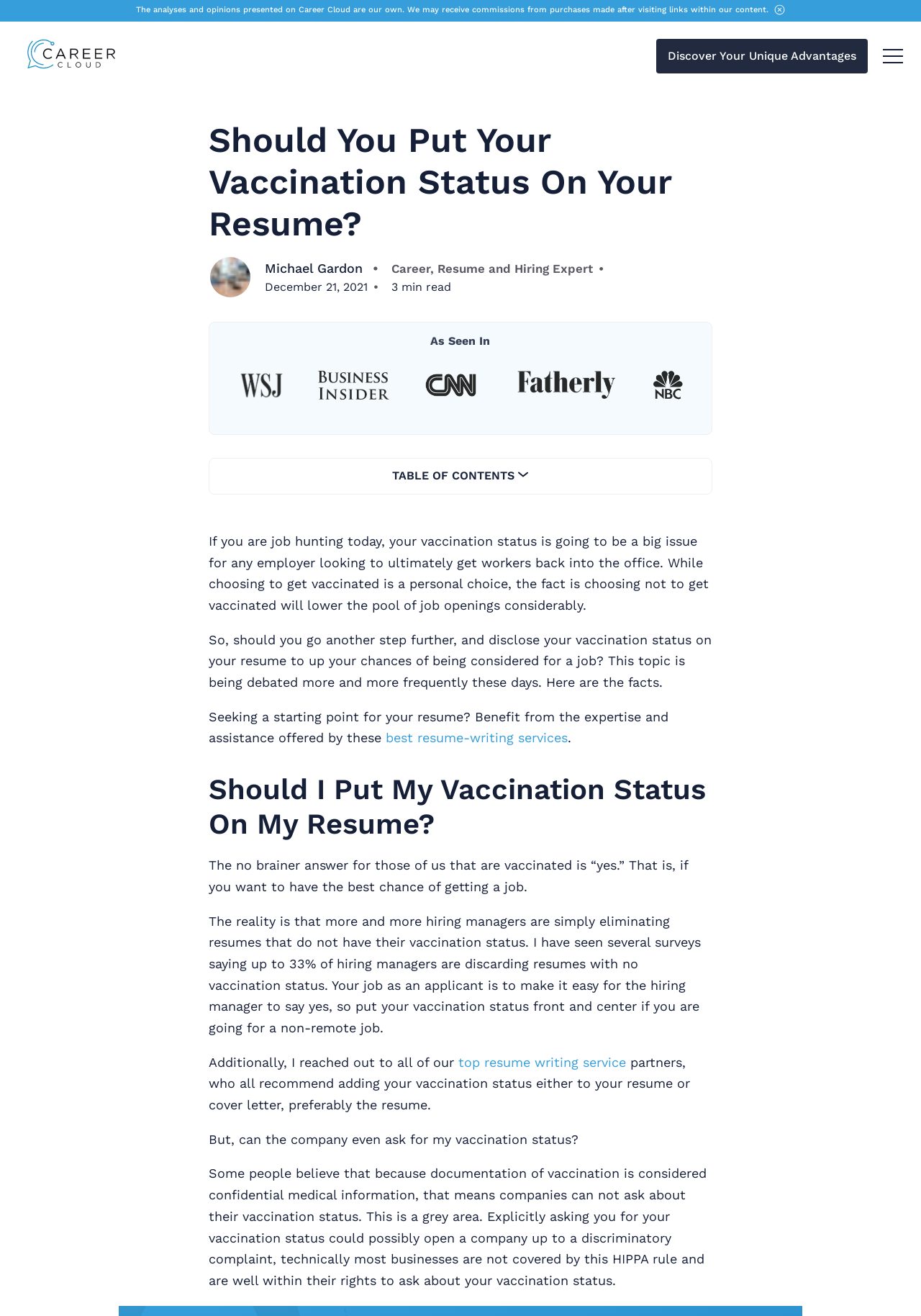Where should job seekers include their vaccination status?
Please respond to the question with a detailed and informative answer.

The article recommends that job seekers include their vaccination status either on their resume or cover letter, with a preference for including it on the resume.